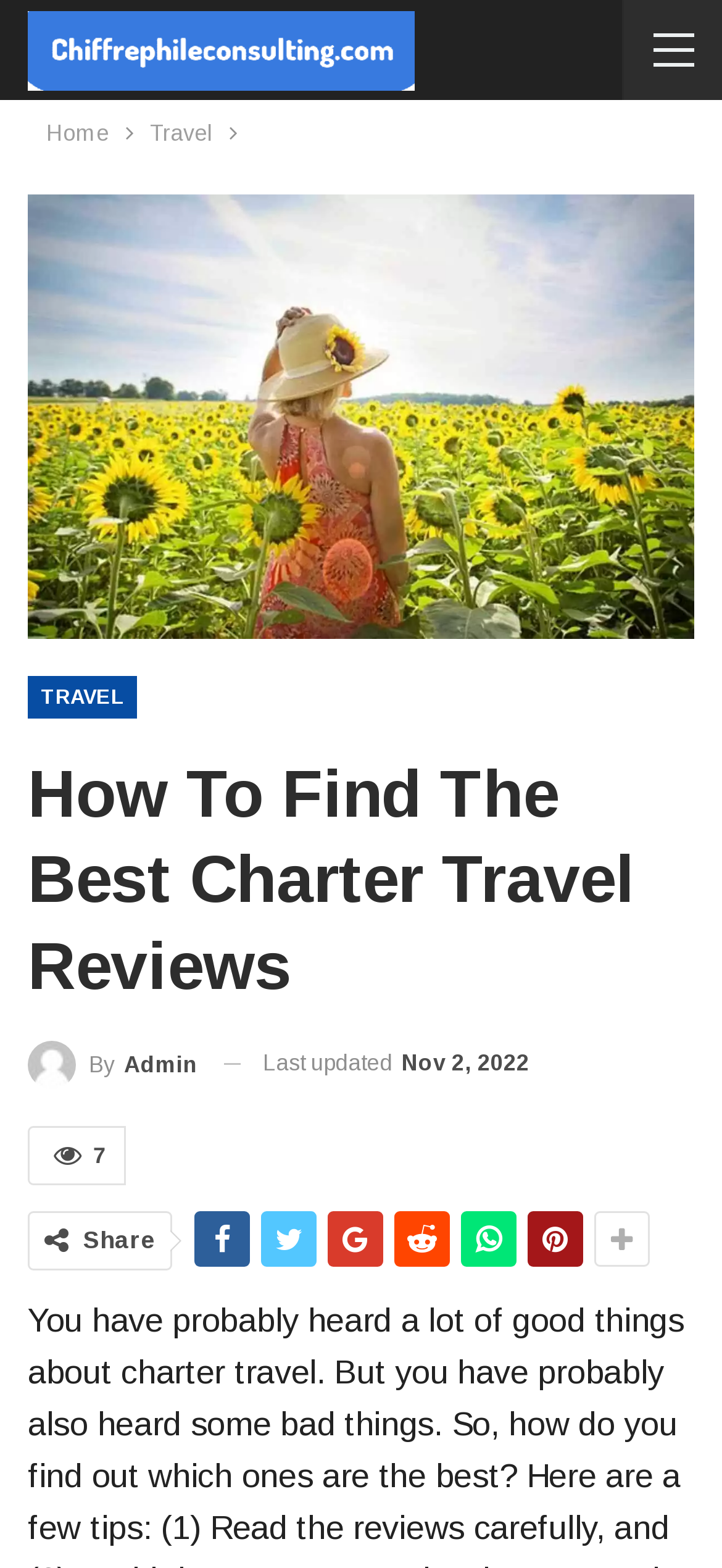Please extract the webpage's main title and generate its text content.

How To Find The Best Charter Travel Reviews